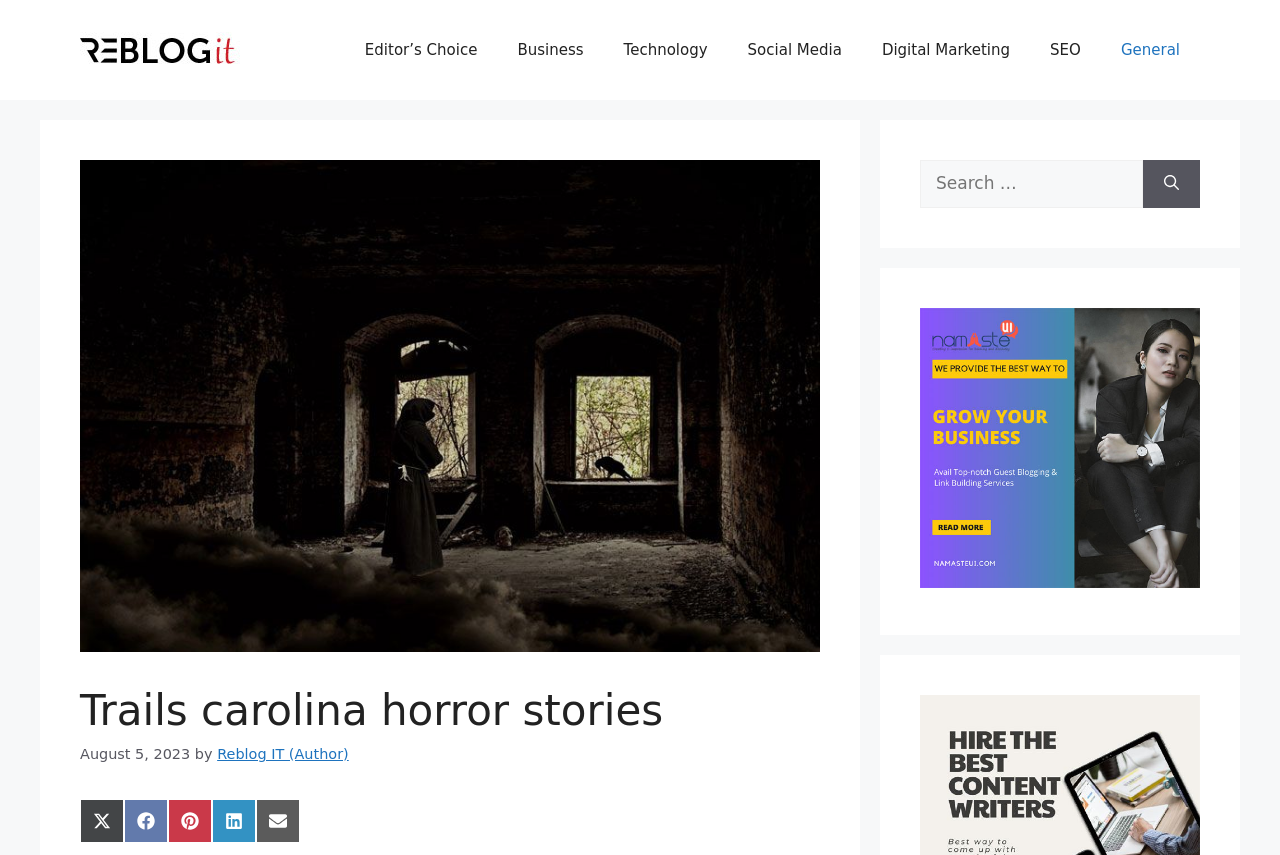How many social media sharing options are available?
Refer to the image and provide a thorough answer to the question.

At the bottom of the webpage, there are five social media sharing options: Share on X (Twitter), Share on Facebook, Share on Pinterest, Share on LinkedIn, and Share on Email.